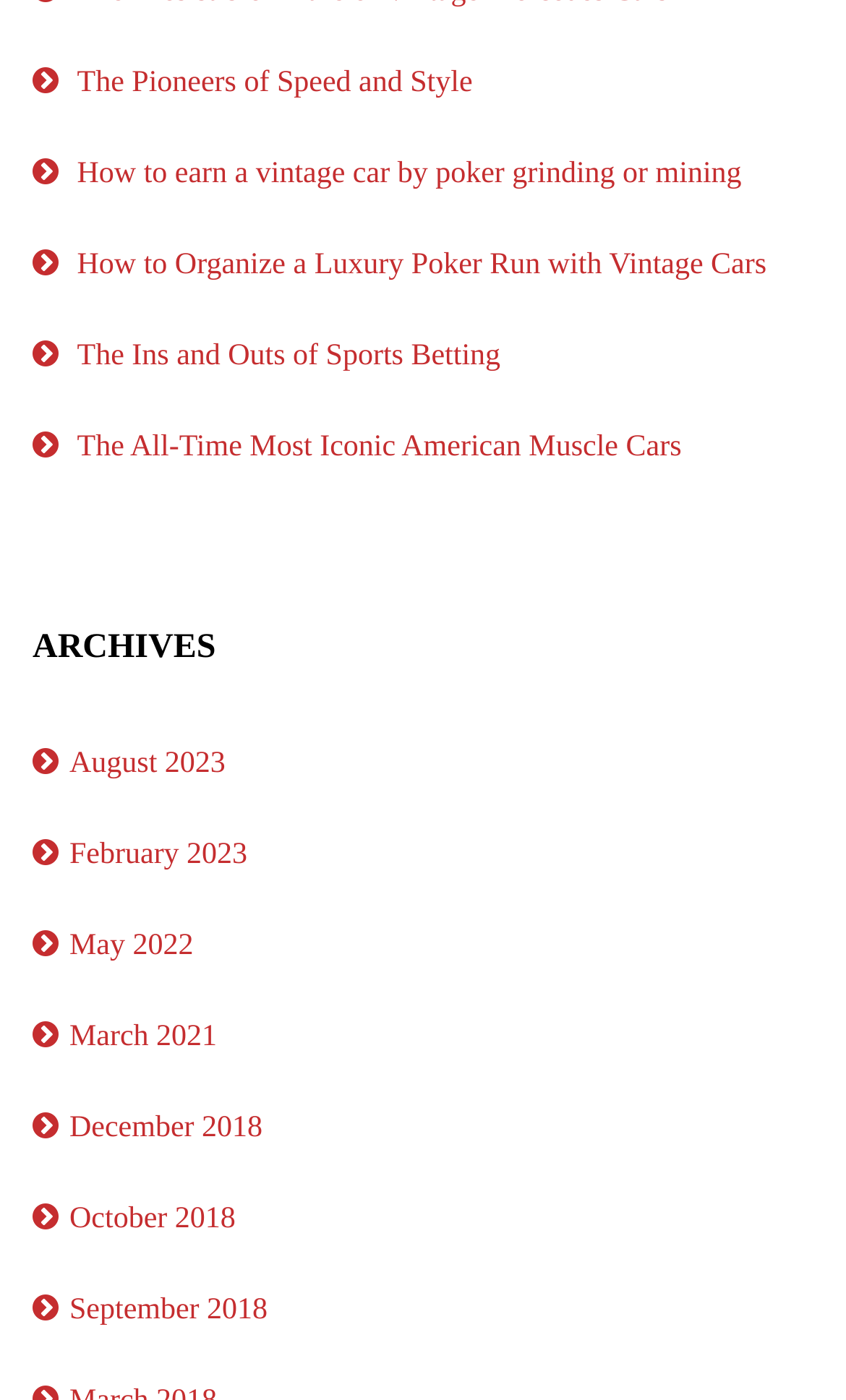Locate the bounding box coordinates of the element that should be clicked to execute the following instruction: "Click on 'The Pioneers of Speed and Style'".

[0.091, 0.049, 0.559, 0.072]